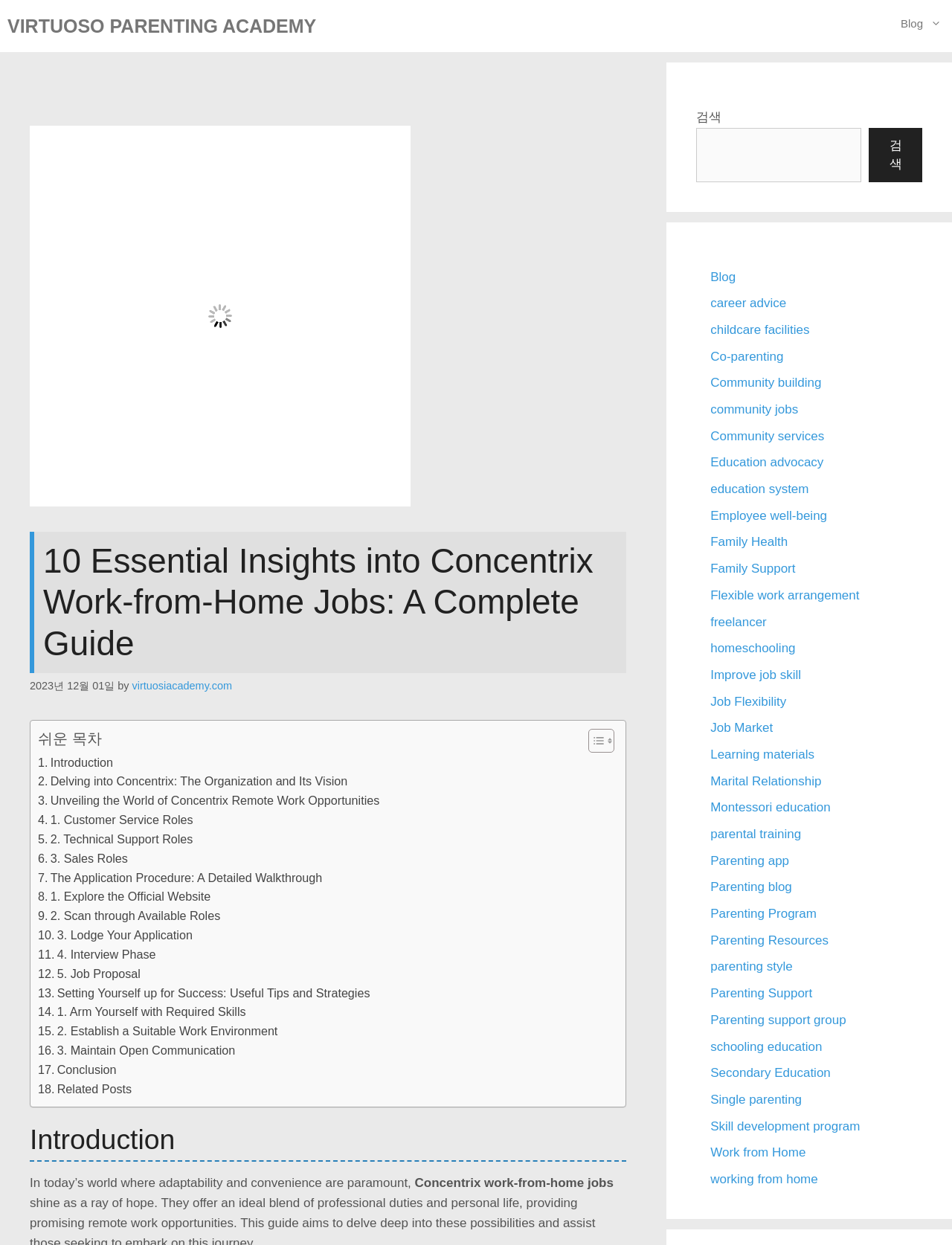Use a single word or phrase to answer the following:
What is the date mentioned in the webpage?

2023년 12월 01일